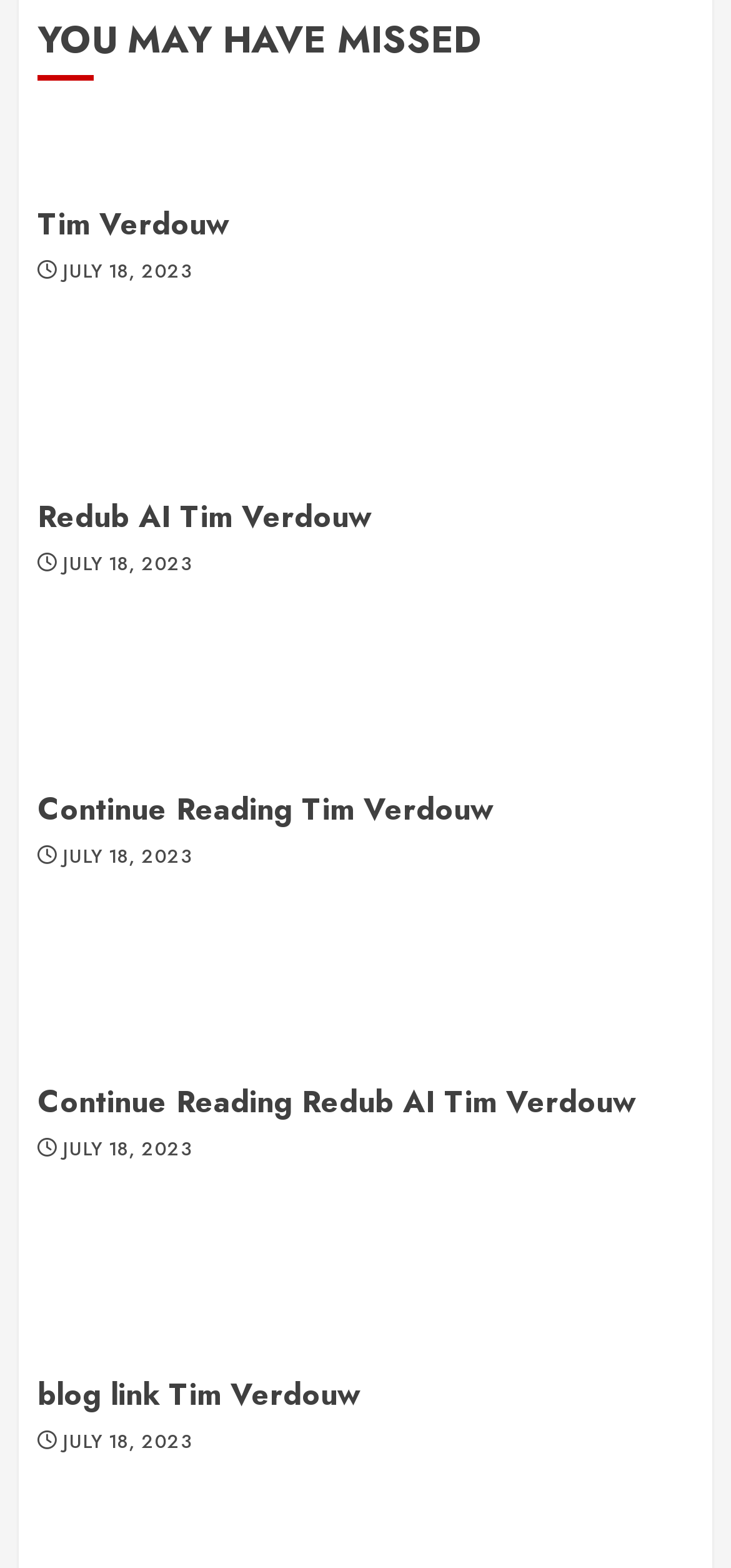Find the bounding box of the web element that fits this description: "WELCOME TO THE STAR".

None